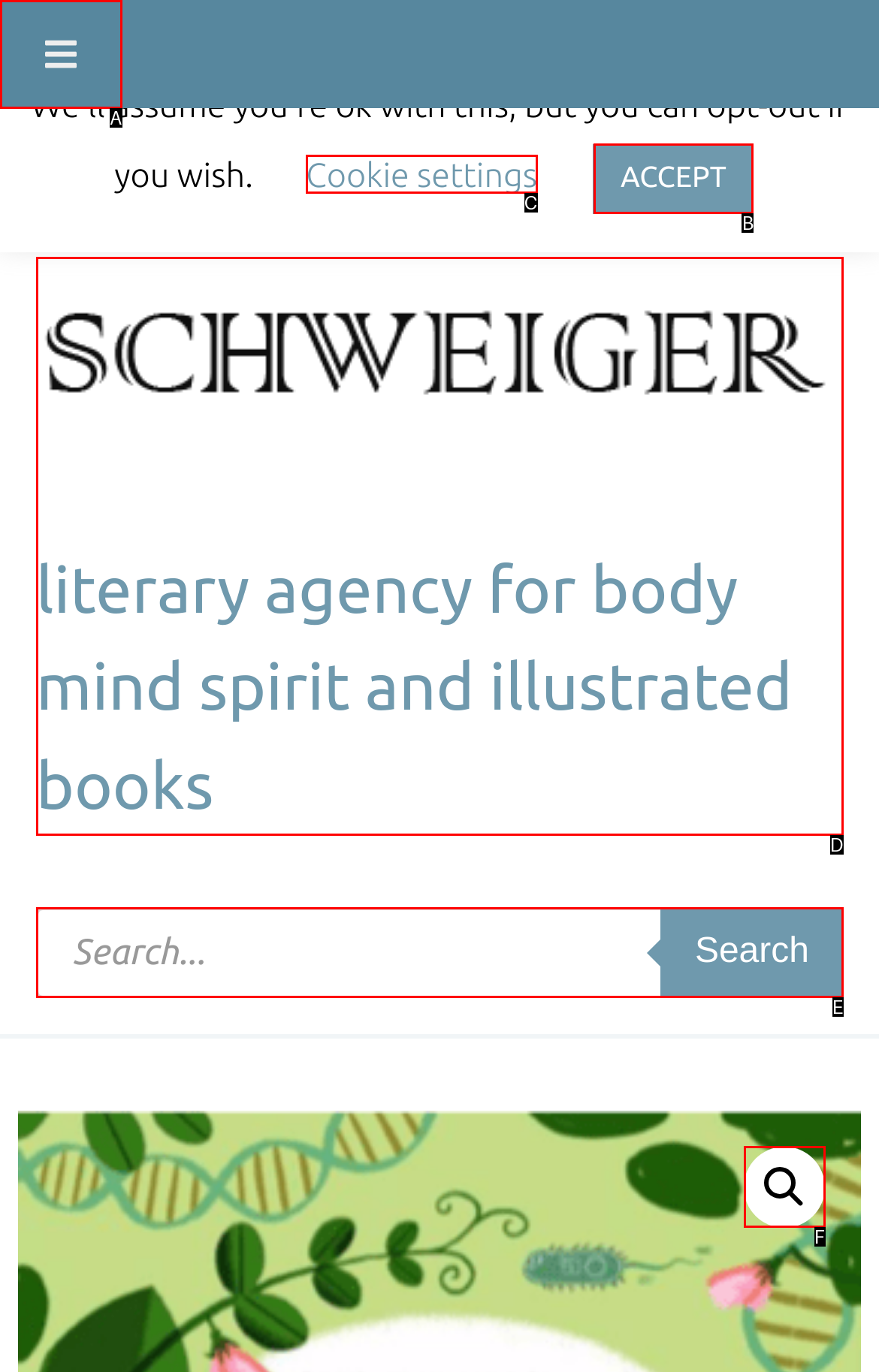Based on the description parent_node: Products search name="s" placeholder="Search...", identify the most suitable HTML element from the options. Provide your answer as the corresponding letter.

E